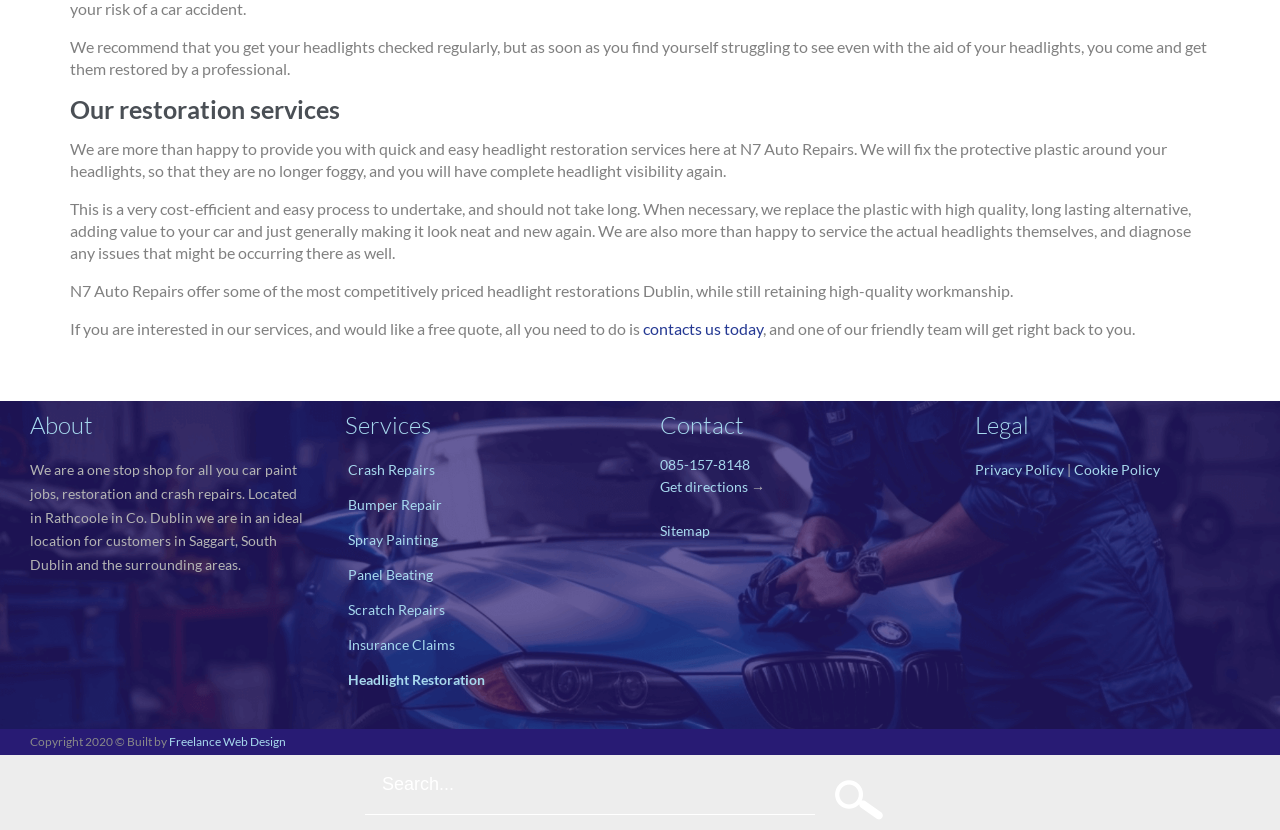Provide a brief response in the form of a single word or phrase:
What is the location of N7 Auto Repairs?

Rathcoole, Co. Dublin